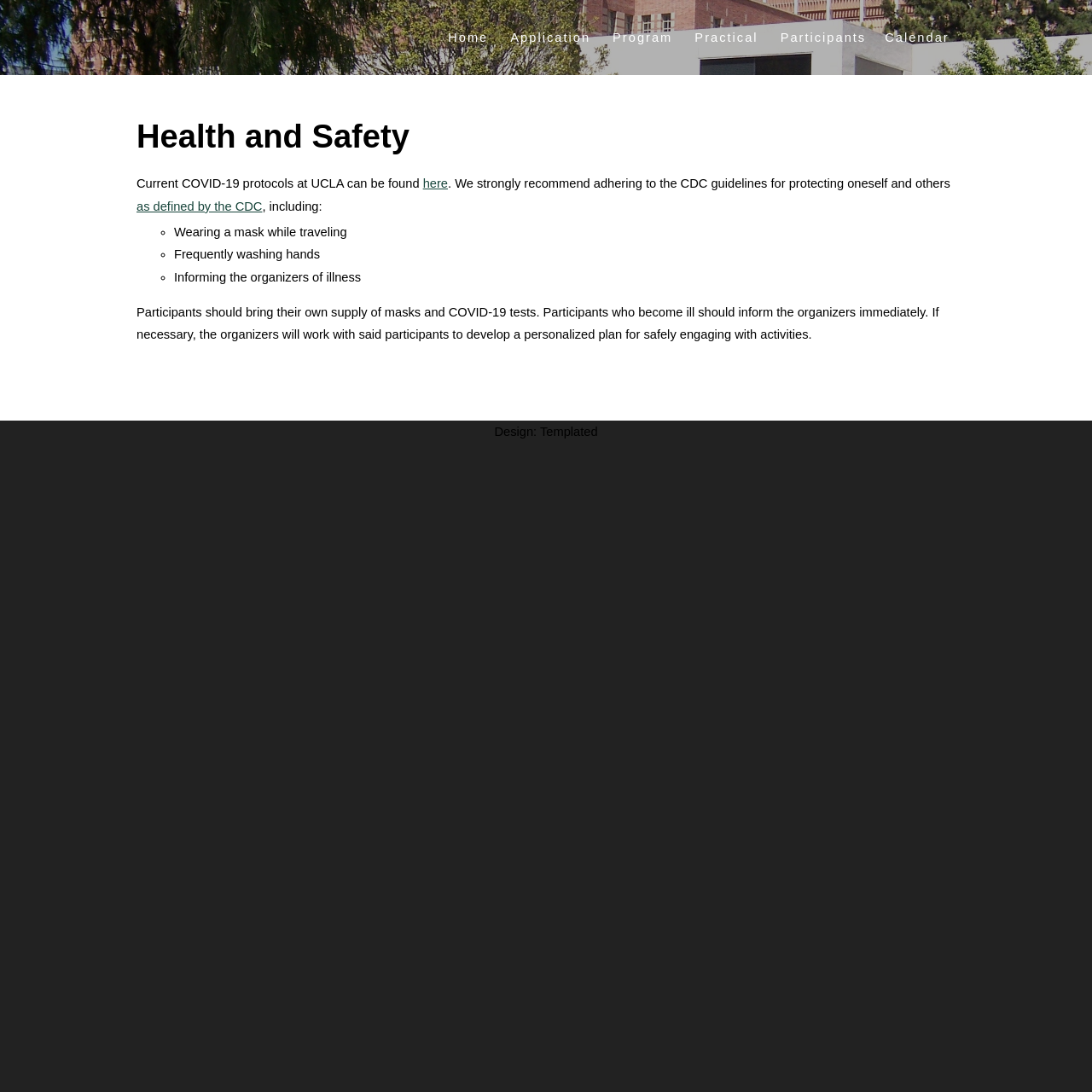Identify the bounding box for the element characterized by the following description: "as defined by the CDC".

[0.125, 0.183, 0.24, 0.195]